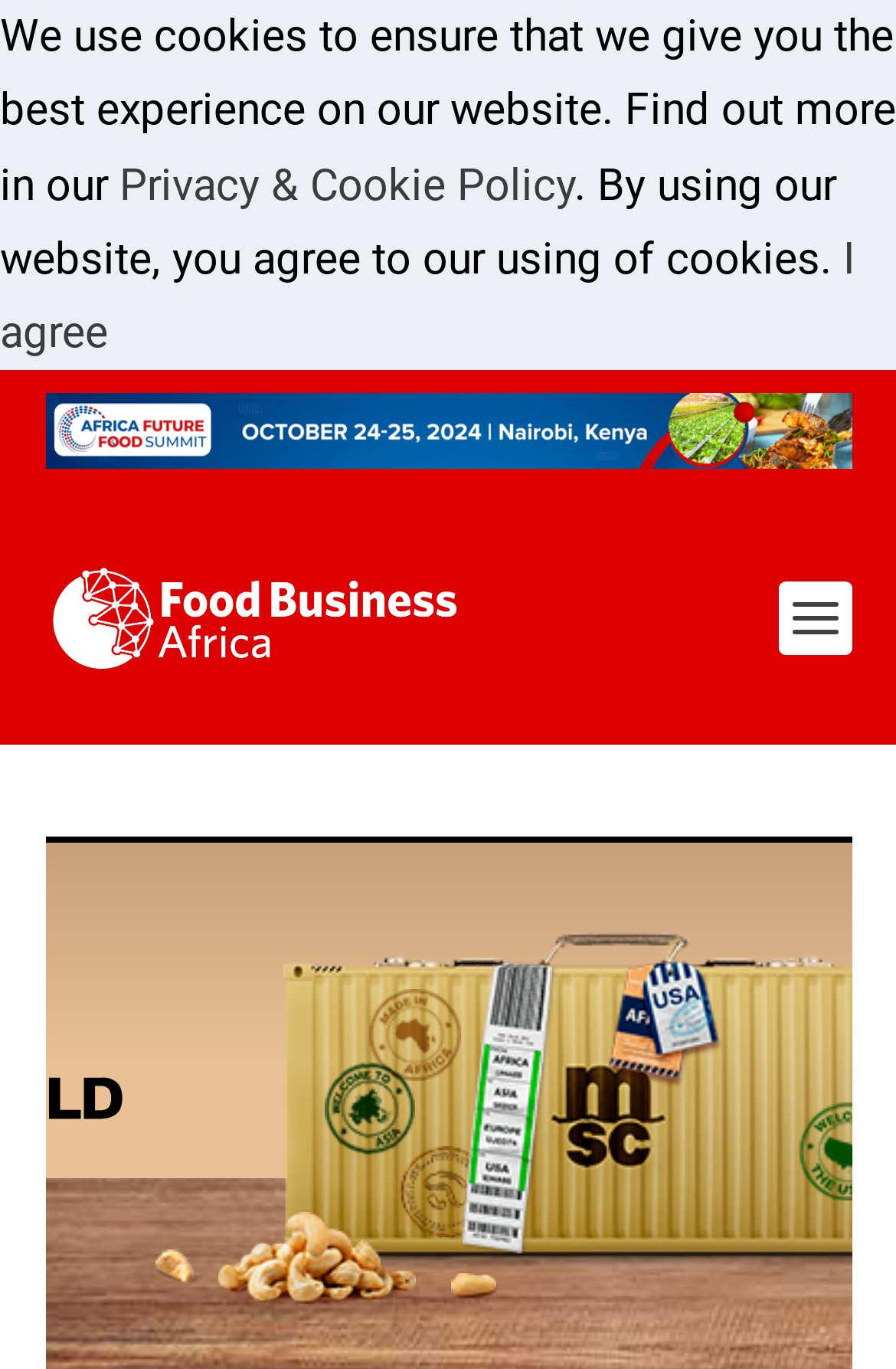Provide the bounding box for the UI element matching this description: "I agree".

[0.0, 0.169, 0.954, 0.262]